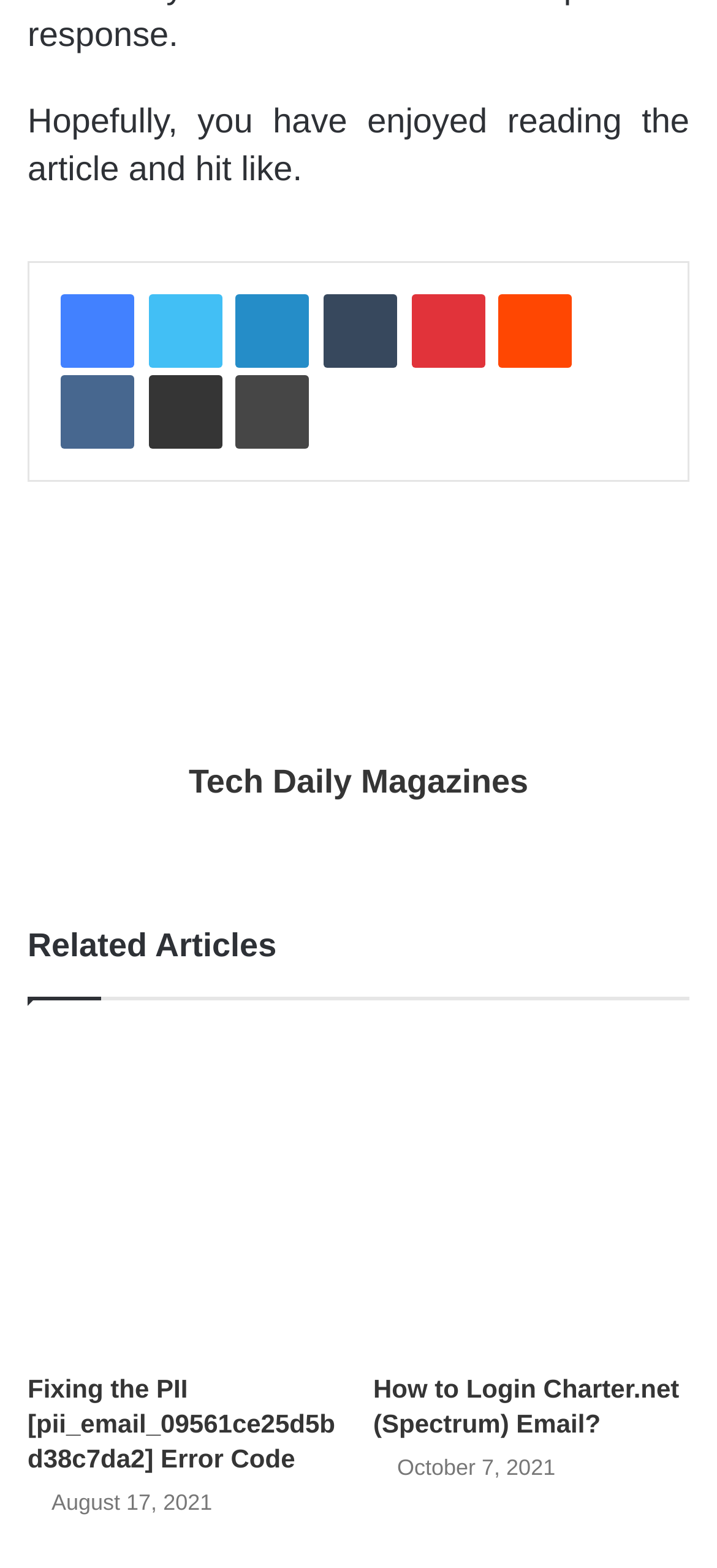Please identify the bounding box coordinates of the clickable element to fulfill the following instruction: "Check How to Login Charter.net (Spectrum) Email?". The coordinates should be four float numbers between 0 and 1, i.e., [left, top, right, bottom].

[0.521, 0.876, 0.947, 0.917]